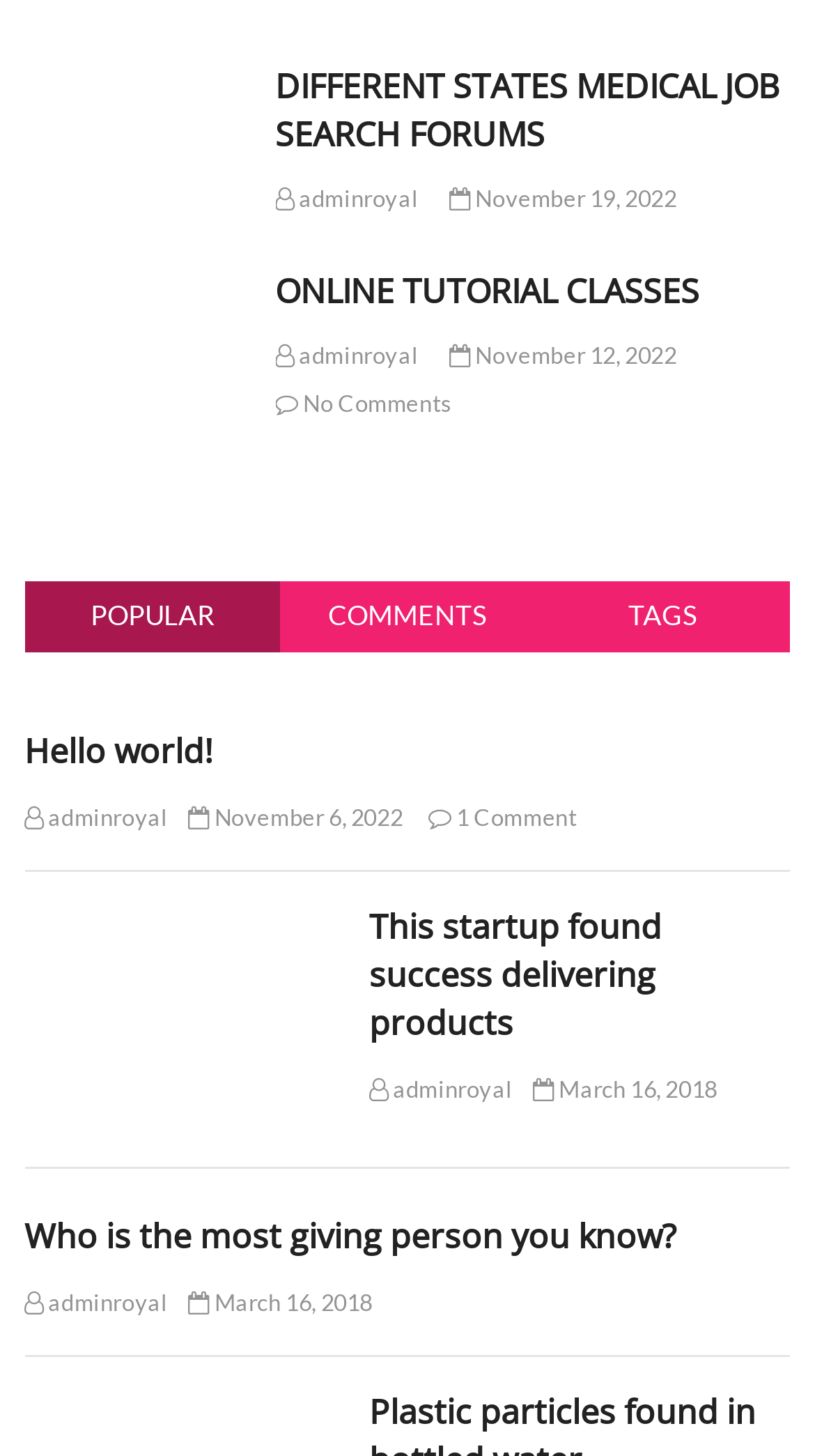Please give a short response to the question using one word or a phrase:
How many buttons are there below the heading 'Hello world!'?

3